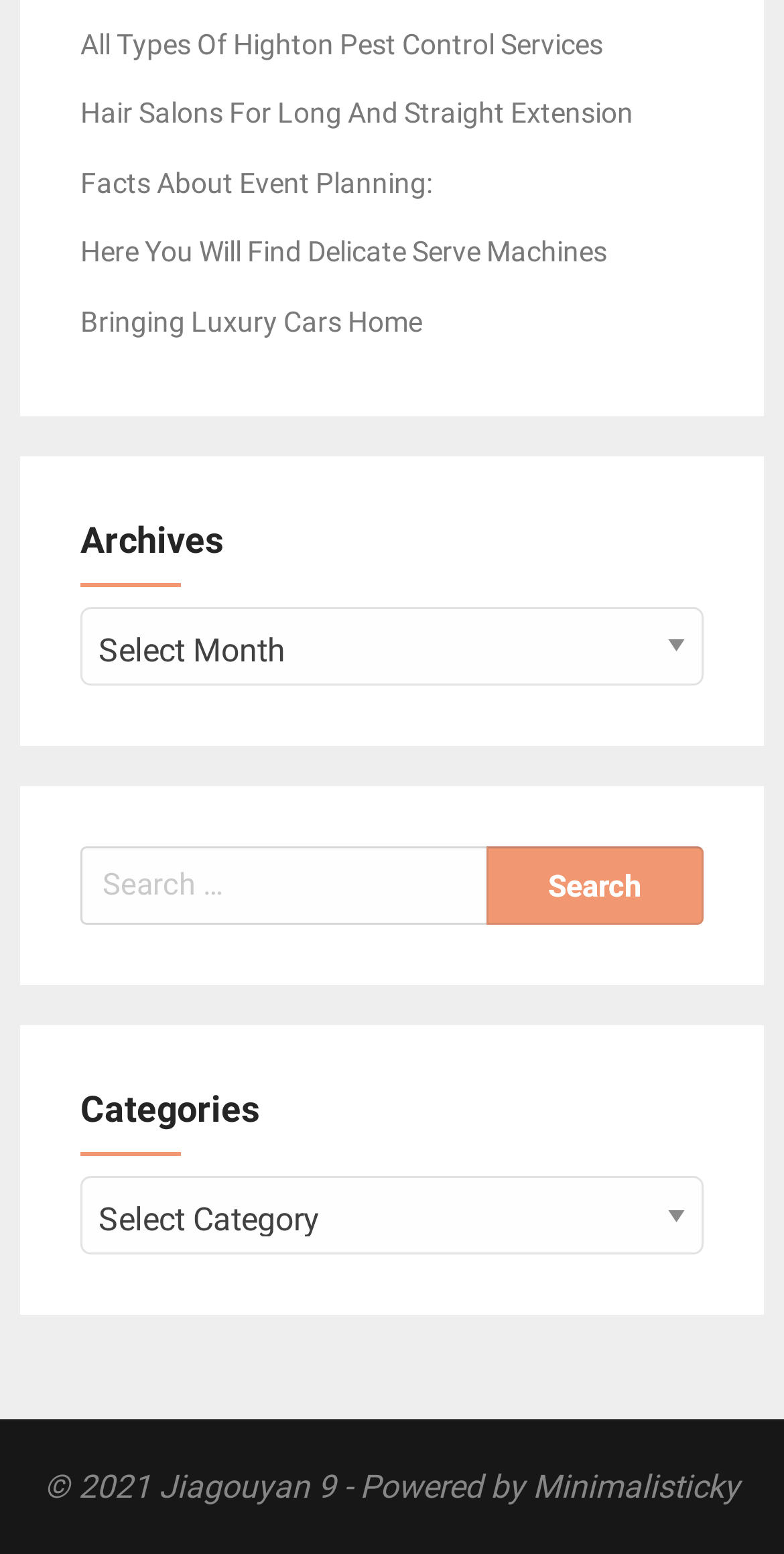What is the first link on the webpage?
Give a one-word or short phrase answer based on the image.

All Types Of Highton Pest Control Services